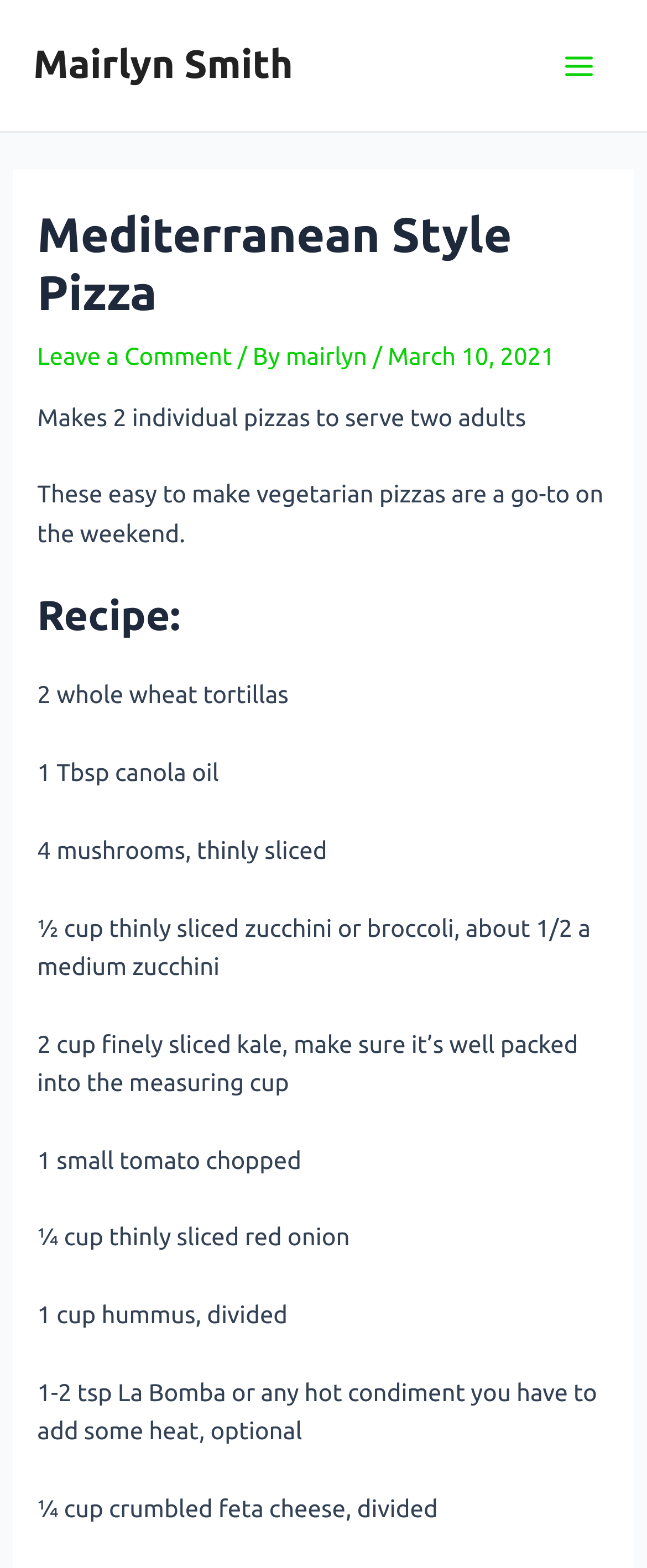Extract the bounding box coordinates for the UI element described by the text: "Leave a Comment". The coordinates should be in the form of [left, top, right, bottom] with values between 0 and 1.

[0.058, 0.218, 0.359, 0.236]